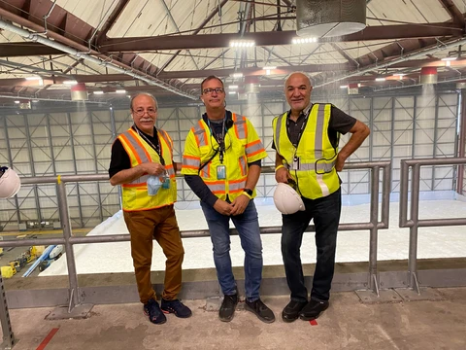What is the man on the left holding?
Provide an in-depth and detailed explanation in response to the question.

The man on the left is holding a face mask, which suggests that the construction site has safety protocols in place to protect workers from airborne hazards or contaminants.